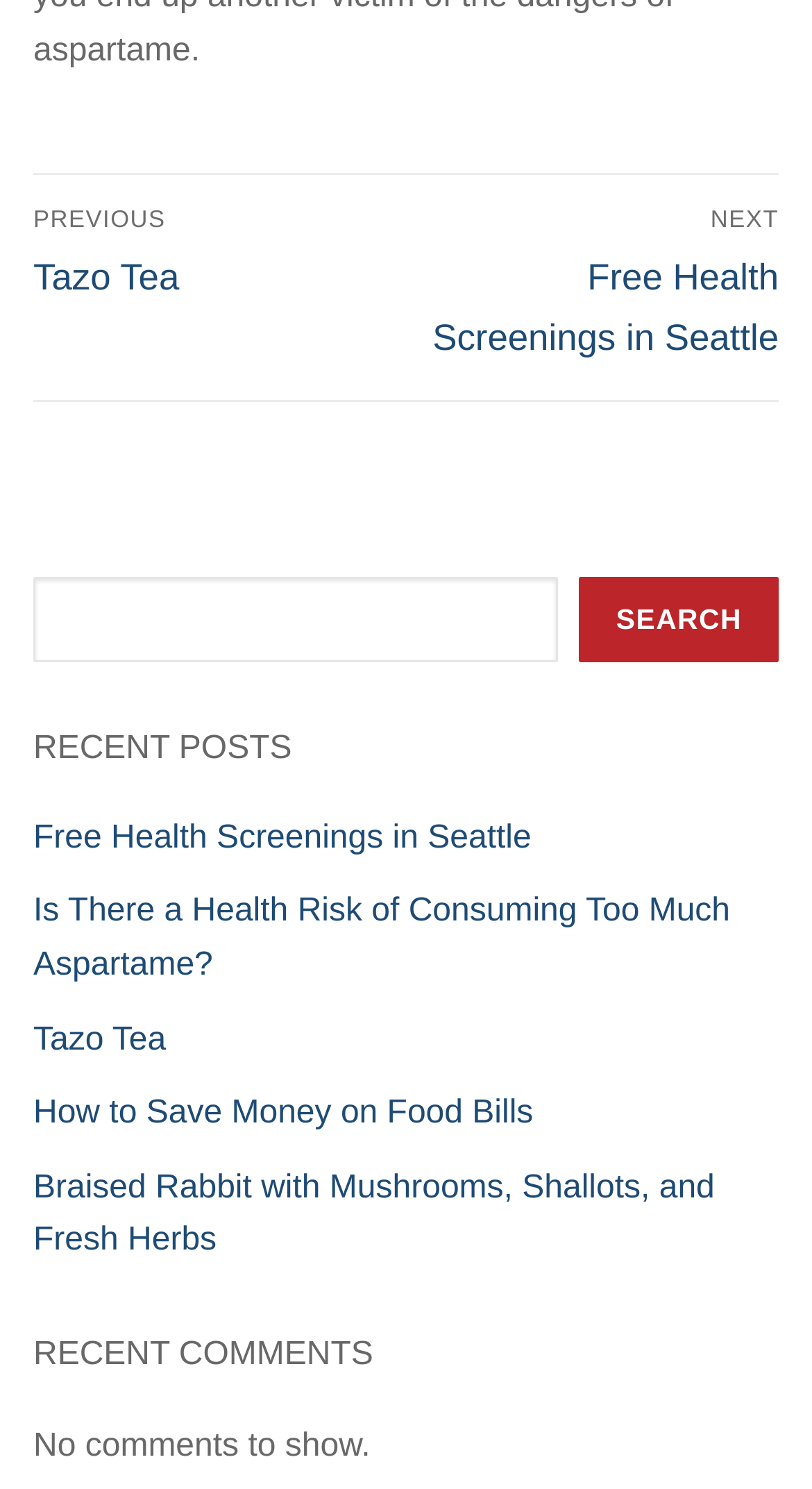What type of content is listed under 'RECENT POSTS'?
Please answer the question with a single word or phrase, referencing the image.

Blog posts